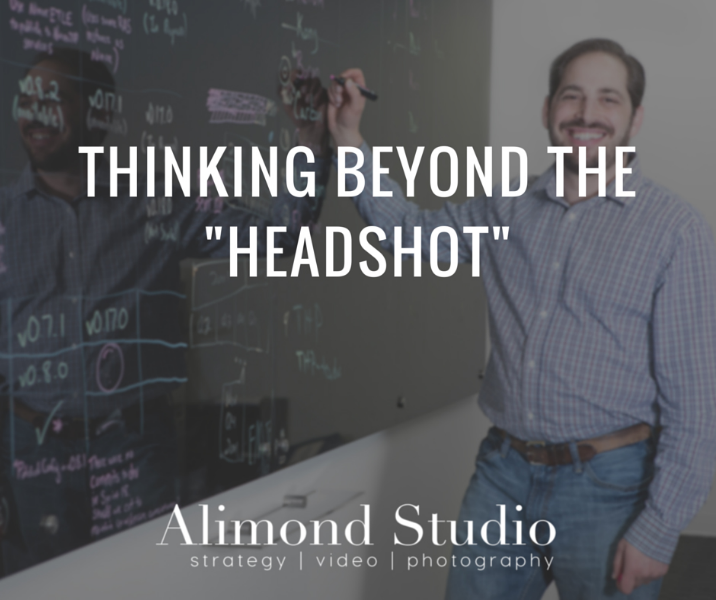Respond with a single word or short phrase to the following question: 
What is featured at the bottom of the image?

Alimond Studio logo